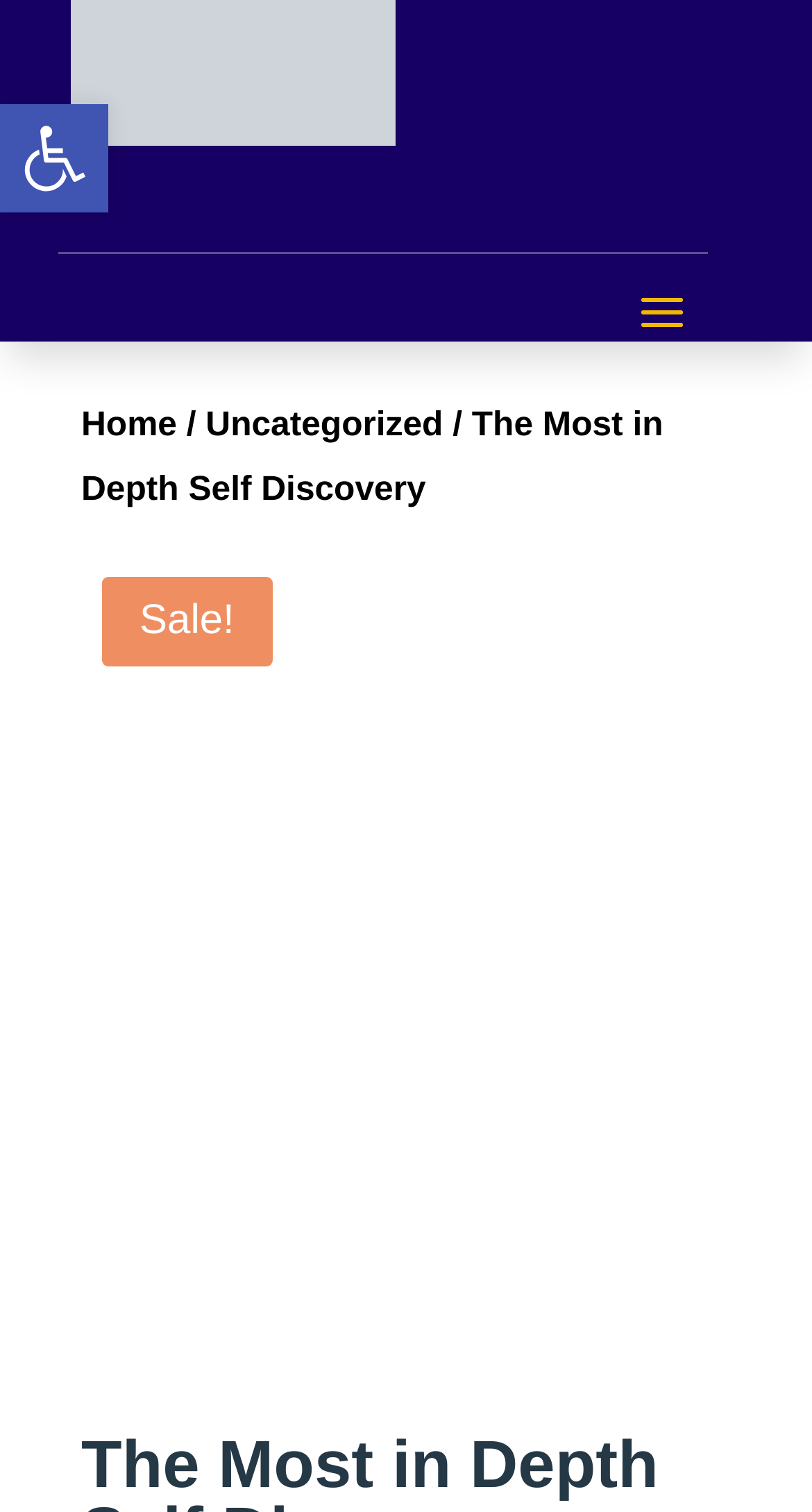Answer the question below with a single word or a brief phrase: 
How many links are in the breadcrumb navigation?

3